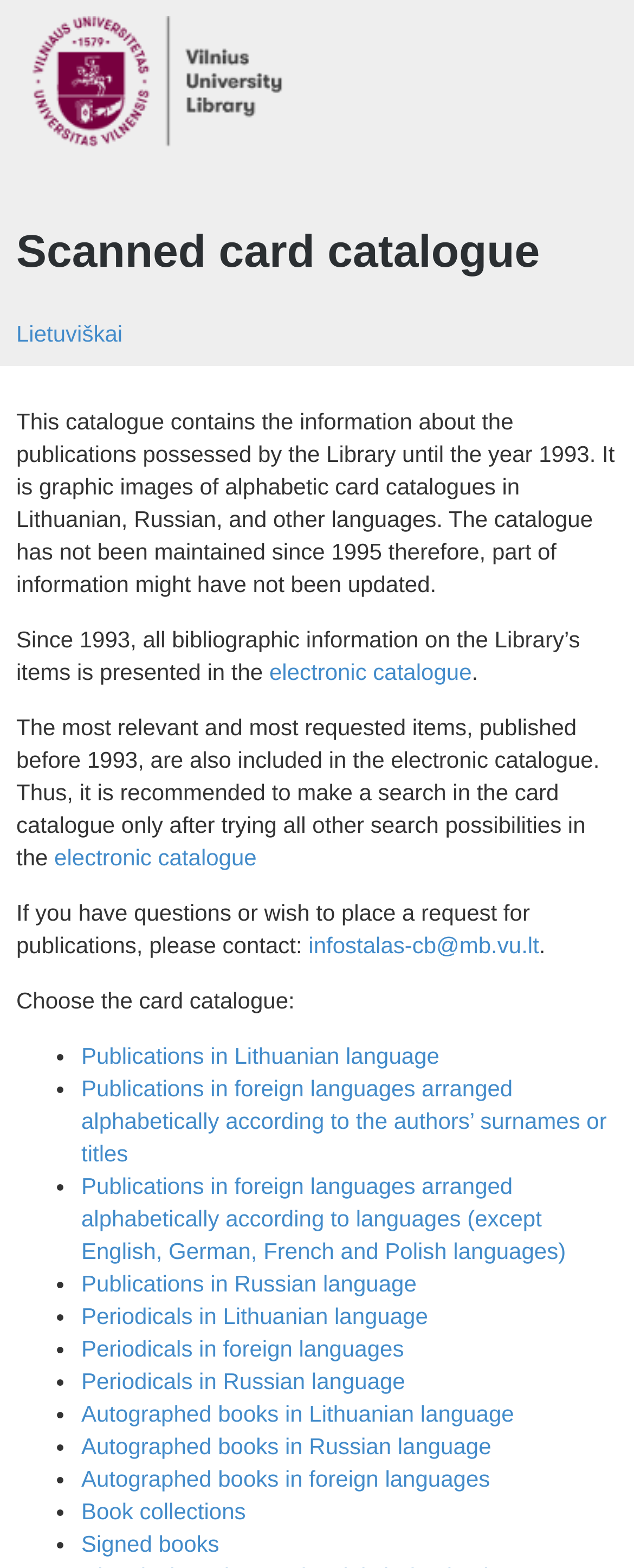Use a single word or phrase to respond to the question:
Where can I find bibliographic information on the Library’s items after 1993?

Electronic catalogue